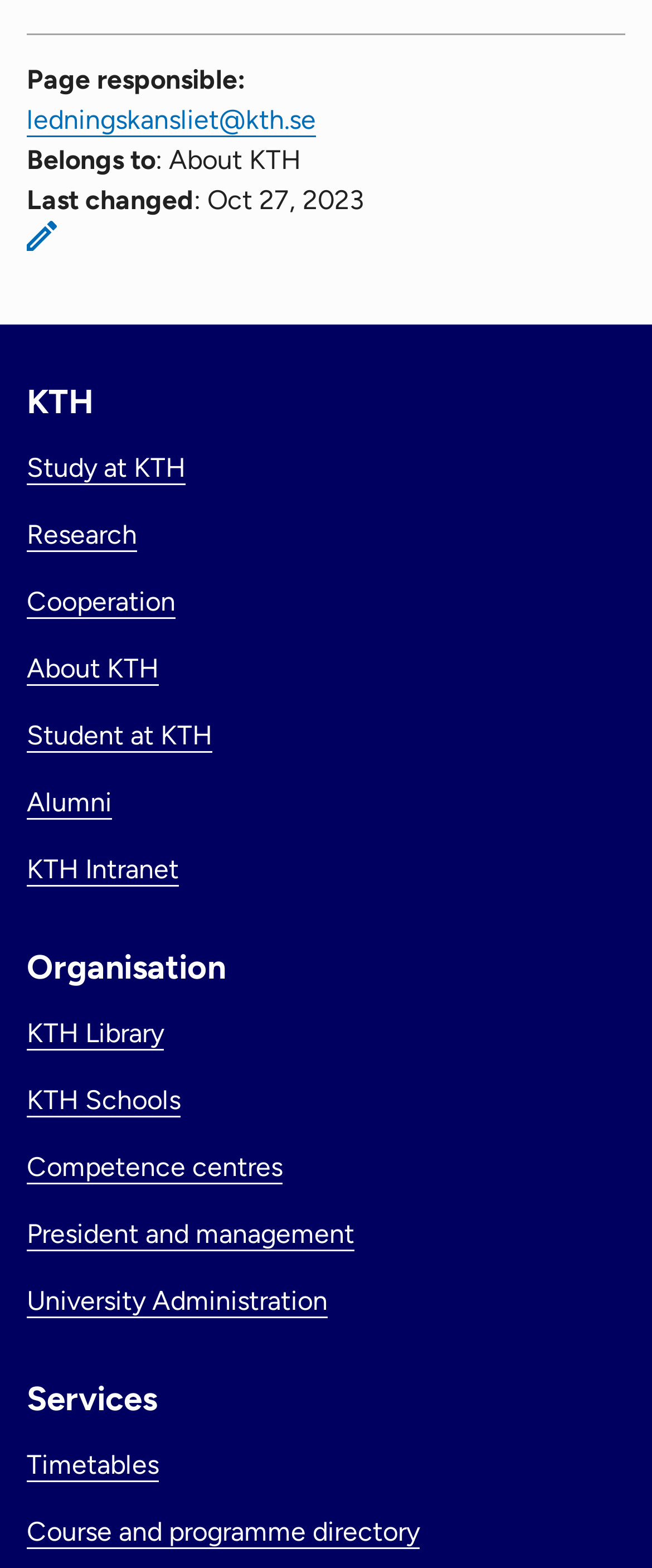Show the bounding box coordinates of the region that should be clicked to follow the instruction: "Contact the page responsible."

[0.041, 0.066, 0.485, 0.086]